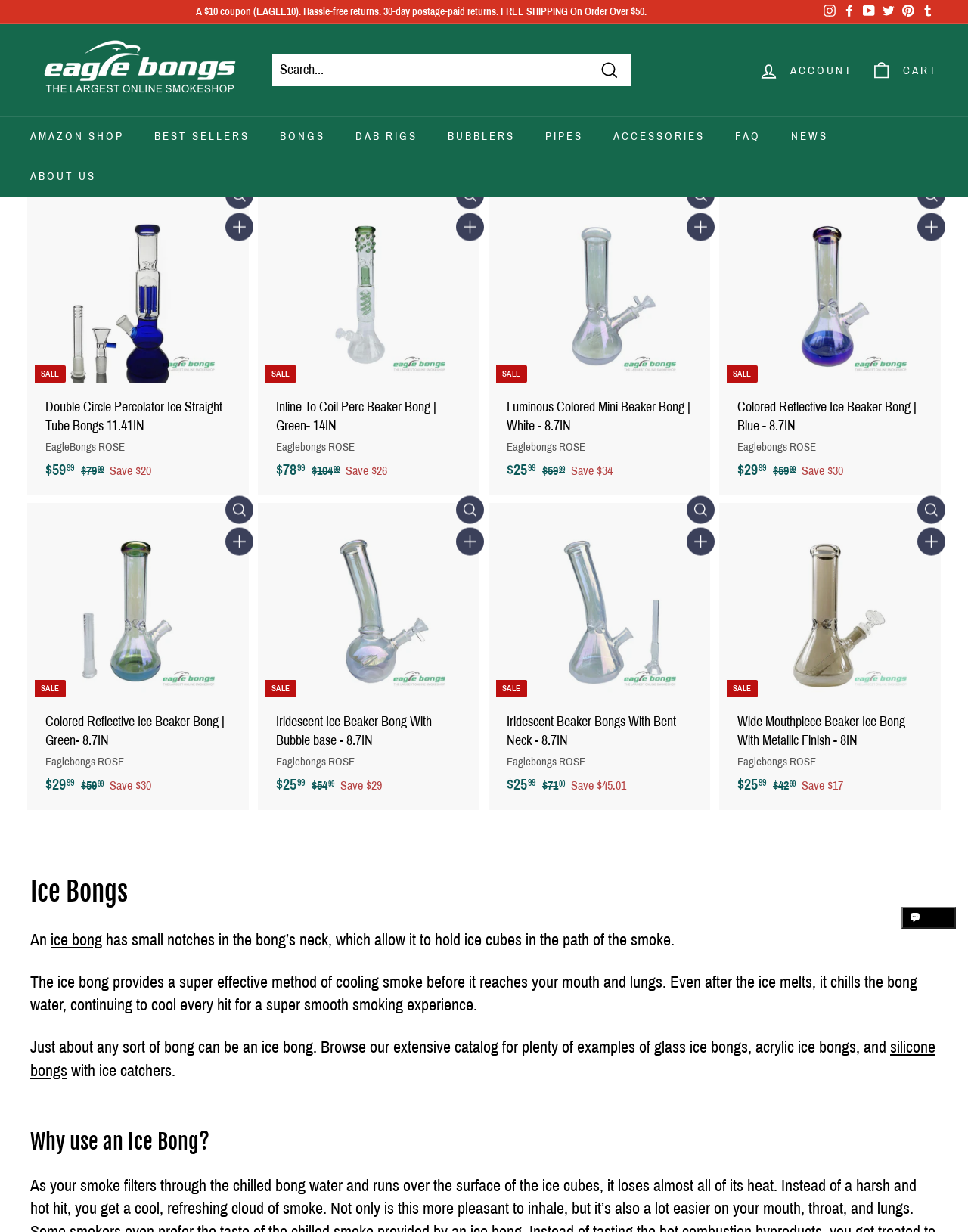Give a detailed overview of the webpage's appearance and contents.

This webpage is an online store selling ice bongs and related products. At the top, there is a navigation menu with links to social media platforms, a search bar, and account and cart options. Below the navigation menu, there is a header section with the website's logo and a promotion banner offering a $10 coupon, hassle-free returns, and free shipping on orders over $50.

The main content area is divided into two sections. The left section has a list of categories, including "Amazon Shop", "Best Sellers", "Bongs", "Dab Rigs", "Bubblers", "Pipes", "Accessories", "FAQ", "News", and "About Us". The right section displays a list of 8 products, each with an image, product name, sale price, and regular price. The products are ice bongs with different designs and features, such as colored reflective ice beaker bongs, iridescent ice beaker bongs, and wide mouthpiece beaker ice bongs. Each product has "Quick shop" and "Add to cart" buttons.

Above the product list, there is a sorting option with buttons for "Large", "Small", and "List" views. Below the product list, there is a horizontal separator line, followed by a heading "Ice Bongs" and a brief introduction to ice bongs, stating that they are perfect for chilled hits and have small notches in the bong's neck to hold ice cubes.